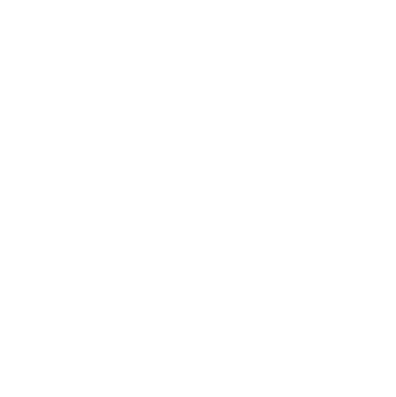What is Gerda Matzel's role in the CSD Reception 2023?
Provide a detailed and well-explained answer to the question.

Gerda Matzel is the awardee at the CSD Reception 2023, as indicated by the segment title 'Preisträger:in Gerda Matzel beim CSD Empfang 2023', which translates to 'Awardee Gerda Matzel at the CSD Reception 2023'.